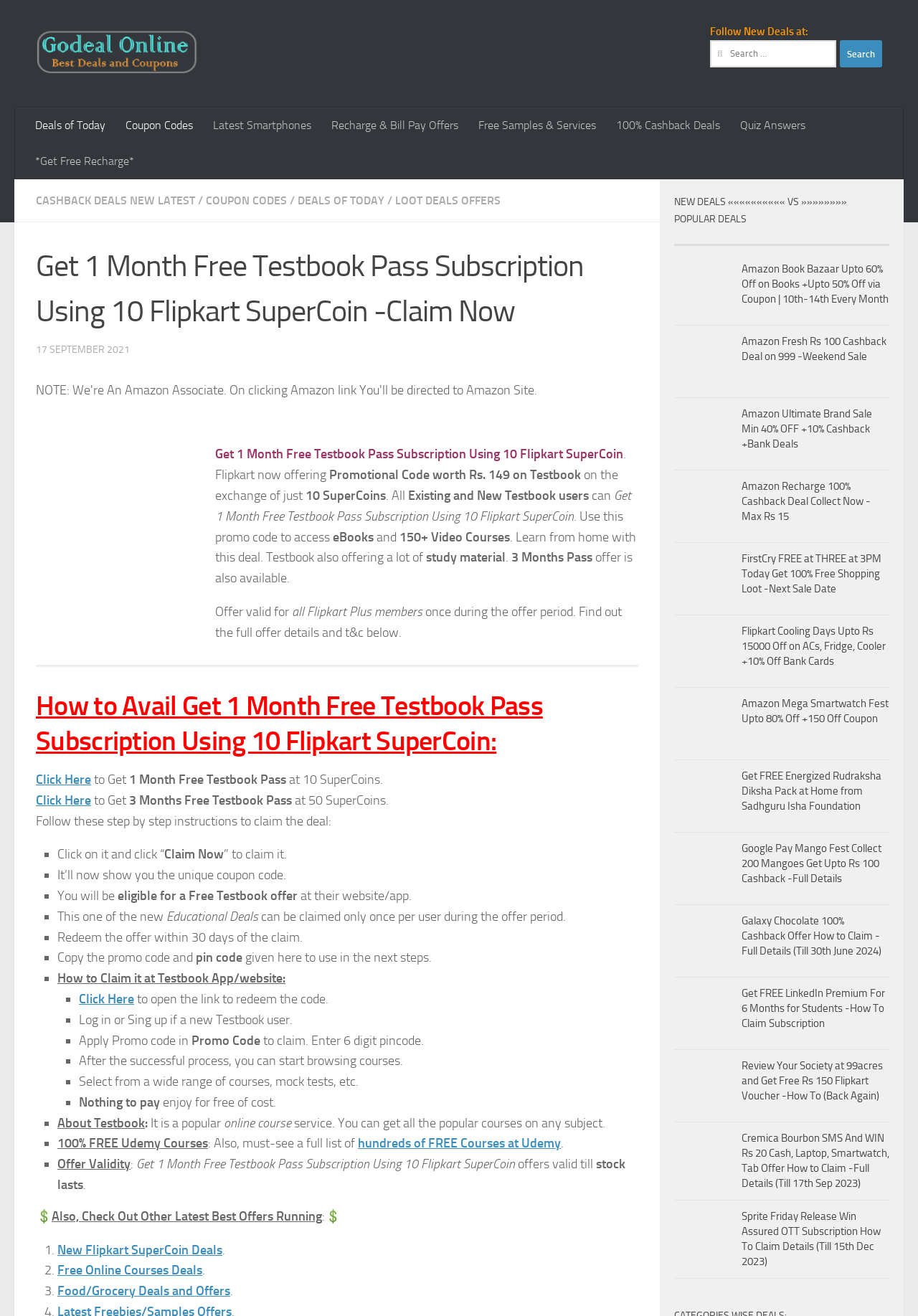Locate the UI element described by Latest Smartphones and provide its bounding box coordinates. Use the format (top-left x, top-left y, bottom-right x, bottom-right y) with all values as floating point numbers between 0 and 1.

[0.221, 0.082, 0.35, 0.109]